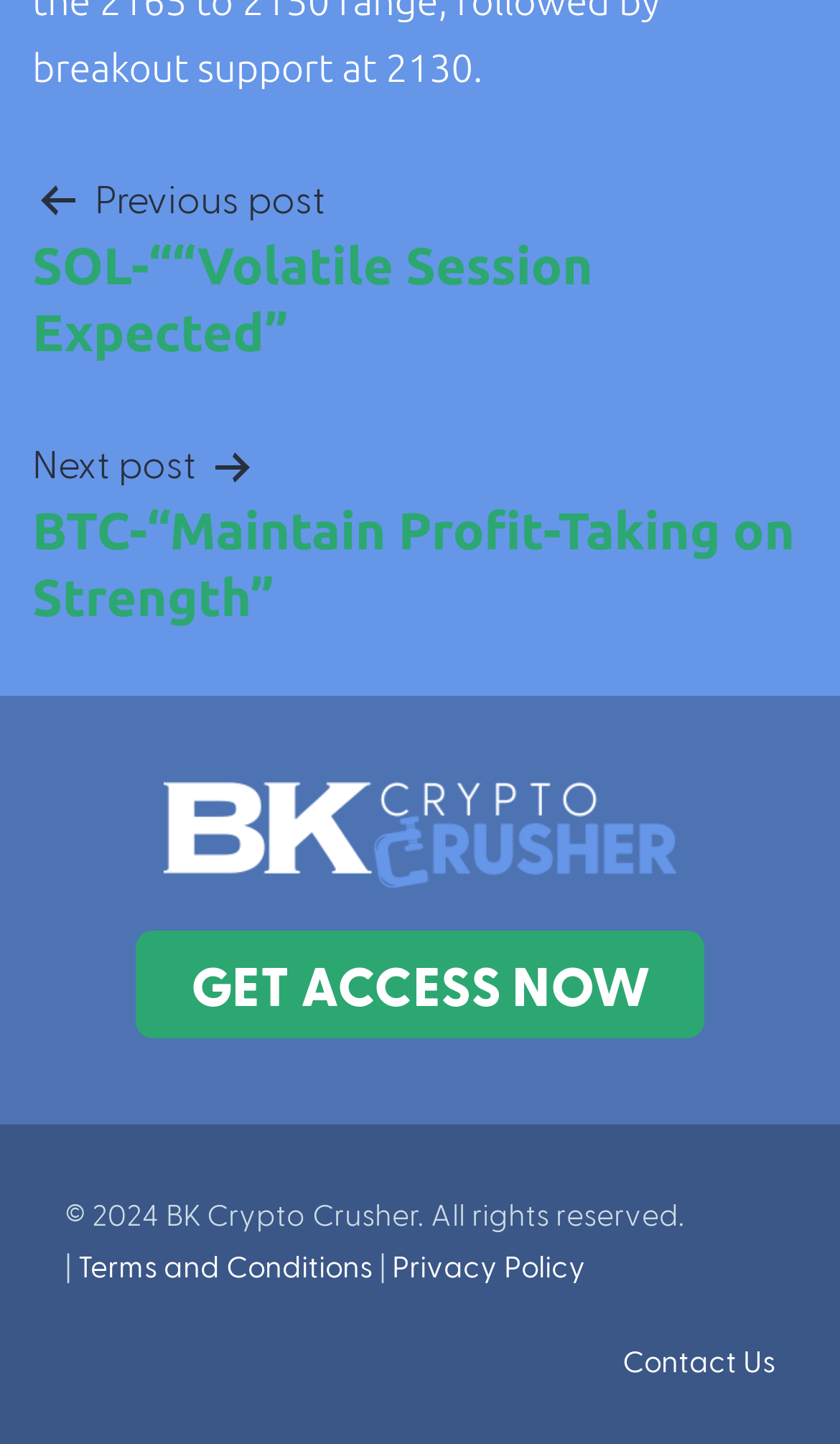Respond to the following question using a concise word or phrase: 
What is the purpose of the button?

Get access